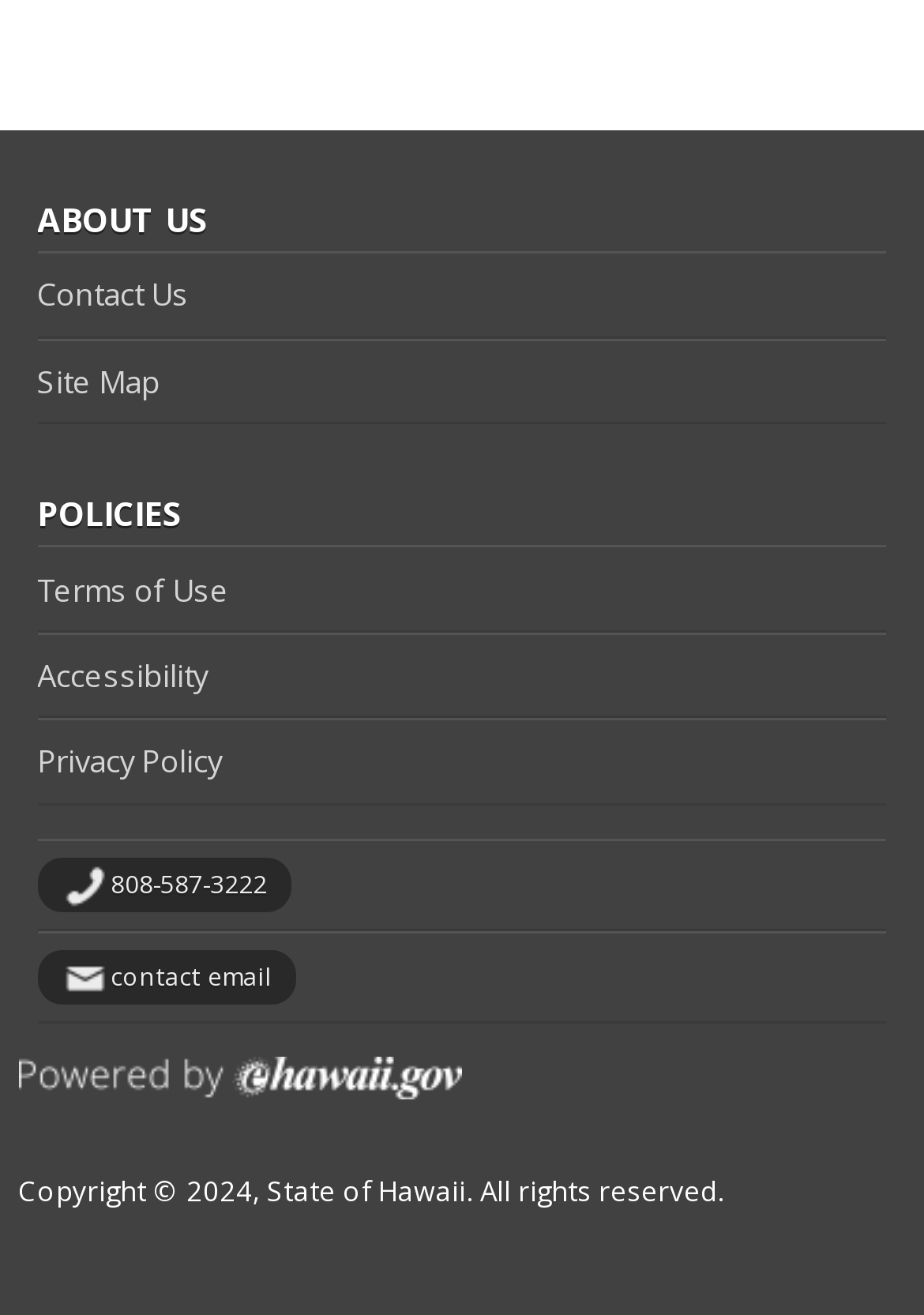Find the bounding box coordinates of the element you need to click on to perform this action: 'Go to the Home page'. The coordinates should be represented by four float values between 0 and 1, in the format [left, top, right, bottom].

None